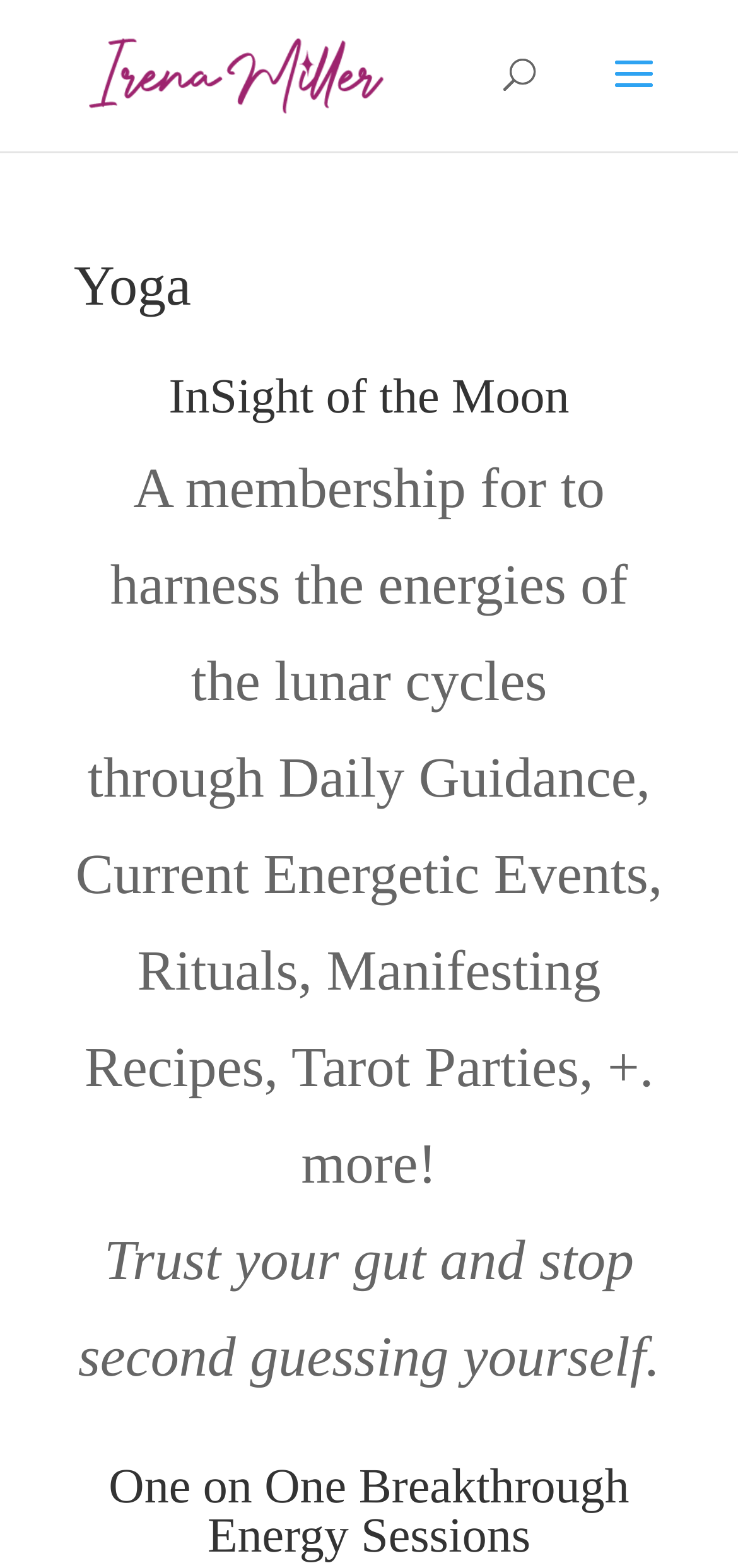Find the bounding box of the element with the following description: "InSight of the Moon". The coordinates must be four float numbers between 0 and 1, formatted as [left, top, right, bottom].

[0.229, 0.235, 0.771, 0.27]